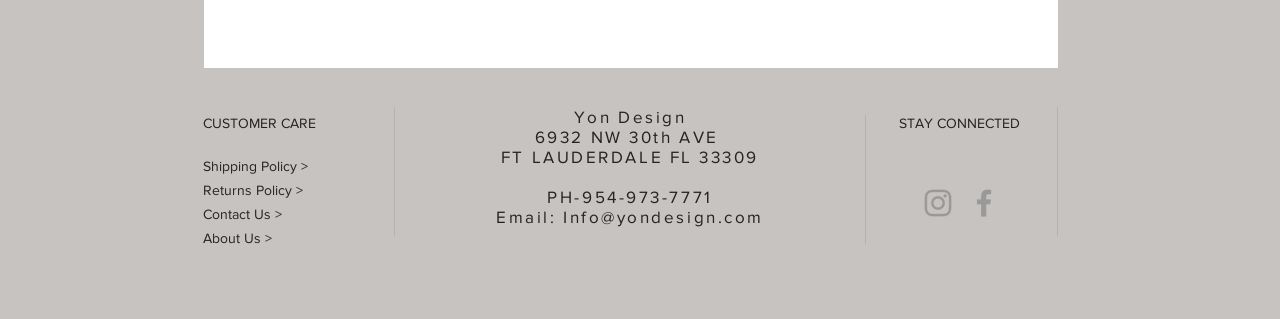What is the city and state of the company's address?
Use the information from the screenshot to give a comprehensive response to the question.

The company's address can be found in the middle section of the webpage, where the address and contact information are listed. The text 'FT LAUDERDALE FL 33309' is a static text element, and the city and state can be extracted from this text.